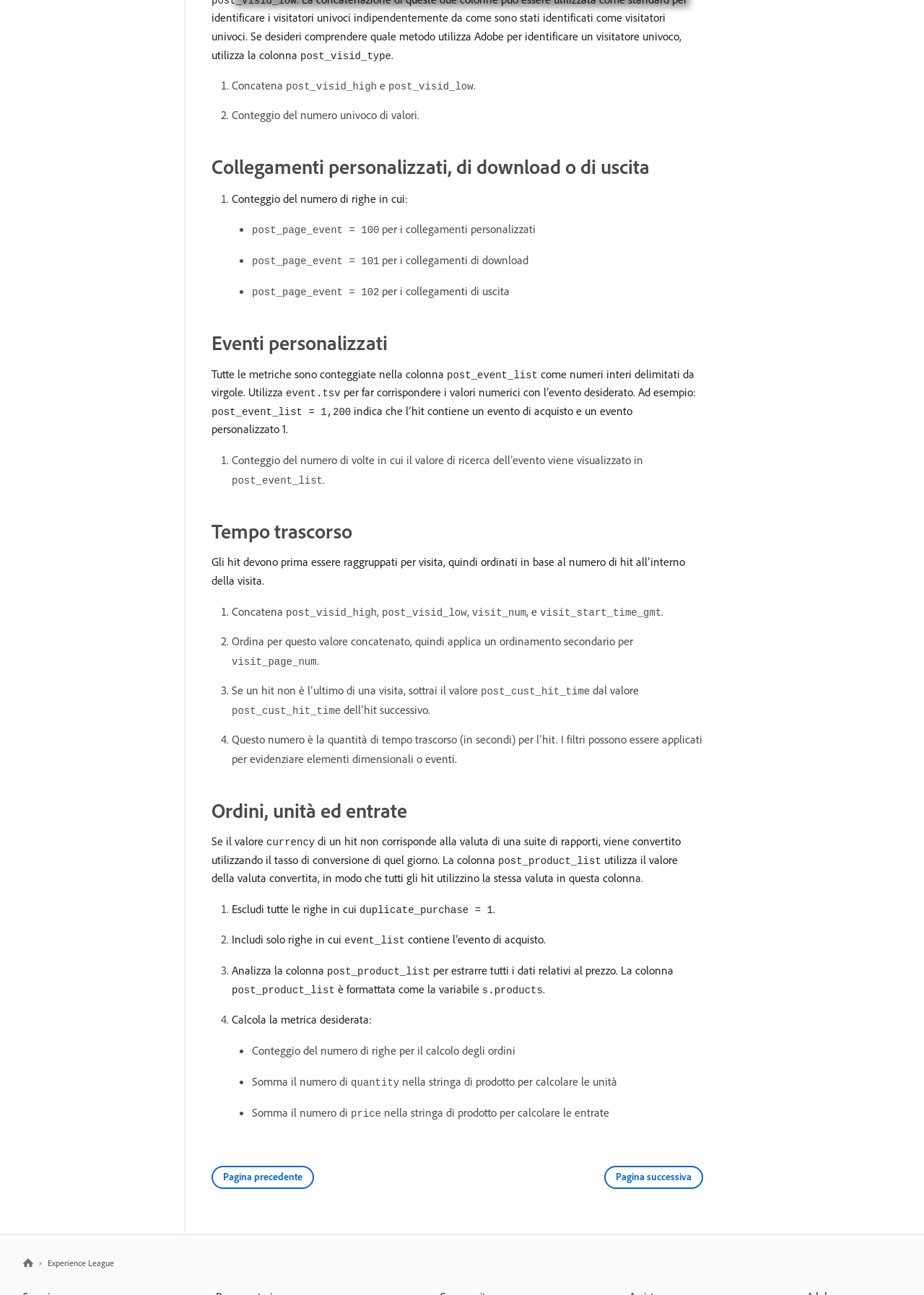What is the purpose of the visit_start_time_gmt value?
Provide an in-depth answer to the question, covering all aspects.

I determined the purpose of the visit_start_time_gmt value by analyzing the text that explains how to calculate the time spent on a hit, which involves using the visit_start_time_gmt value.